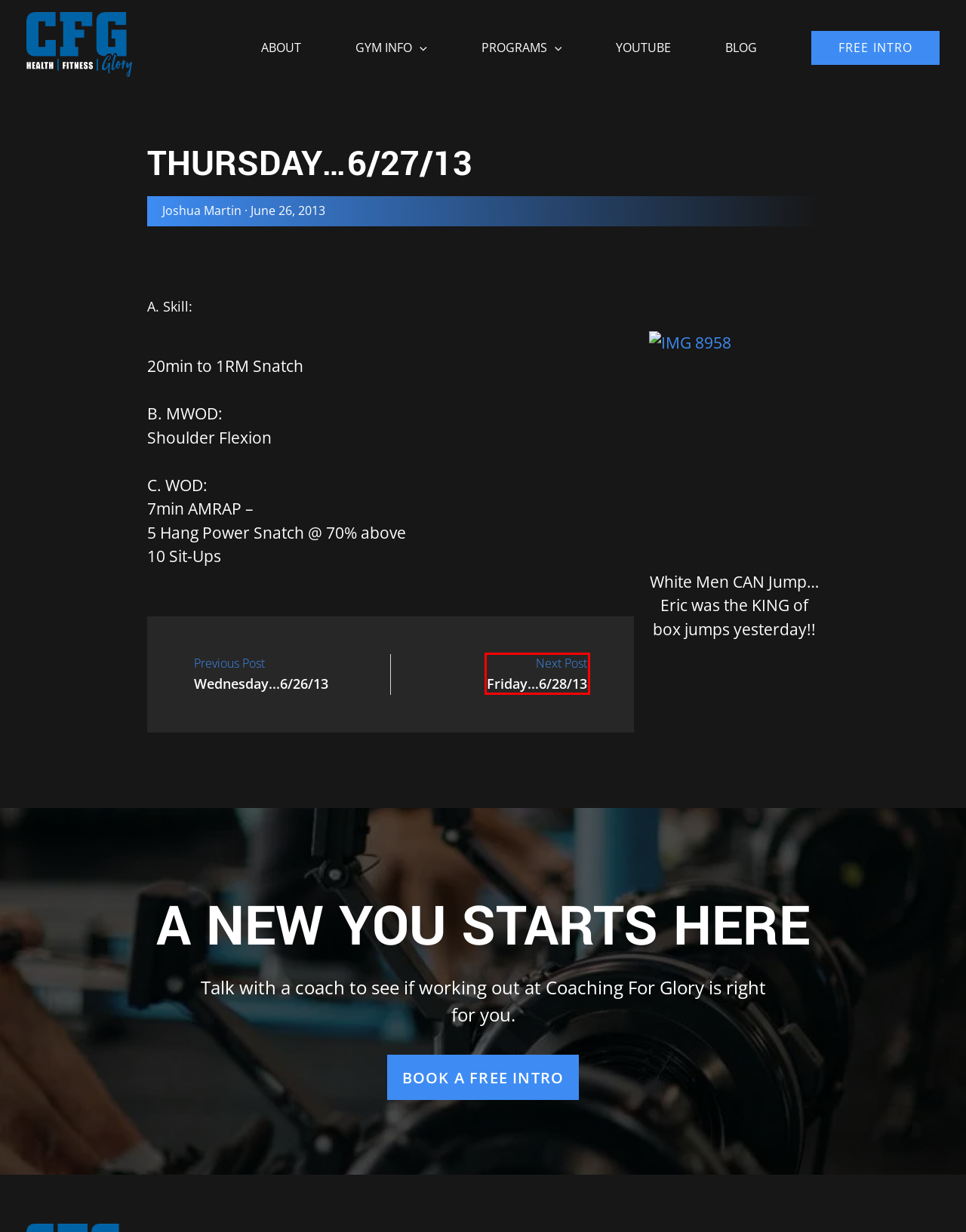You are given a screenshot of a webpage with a red rectangle bounding box. Choose the best webpage description that matches the new webpage after clicking the element in the bounding box. Here are the candidates:
A. Friday...6/28/13 - Coaching For Glory
B. Business Mentorship for Gyms - Two-Brain Business
C. Blog - Coaching For Glory
D. Top Gym Management Software in 2024 - Kilo
E. Wednesday...6/26/13 - Coaching For Glory
F. Privacy Policy - Coaching For Glory
G. About - Coaching For Glory
H. Gym Info - Coaching For Glory

A